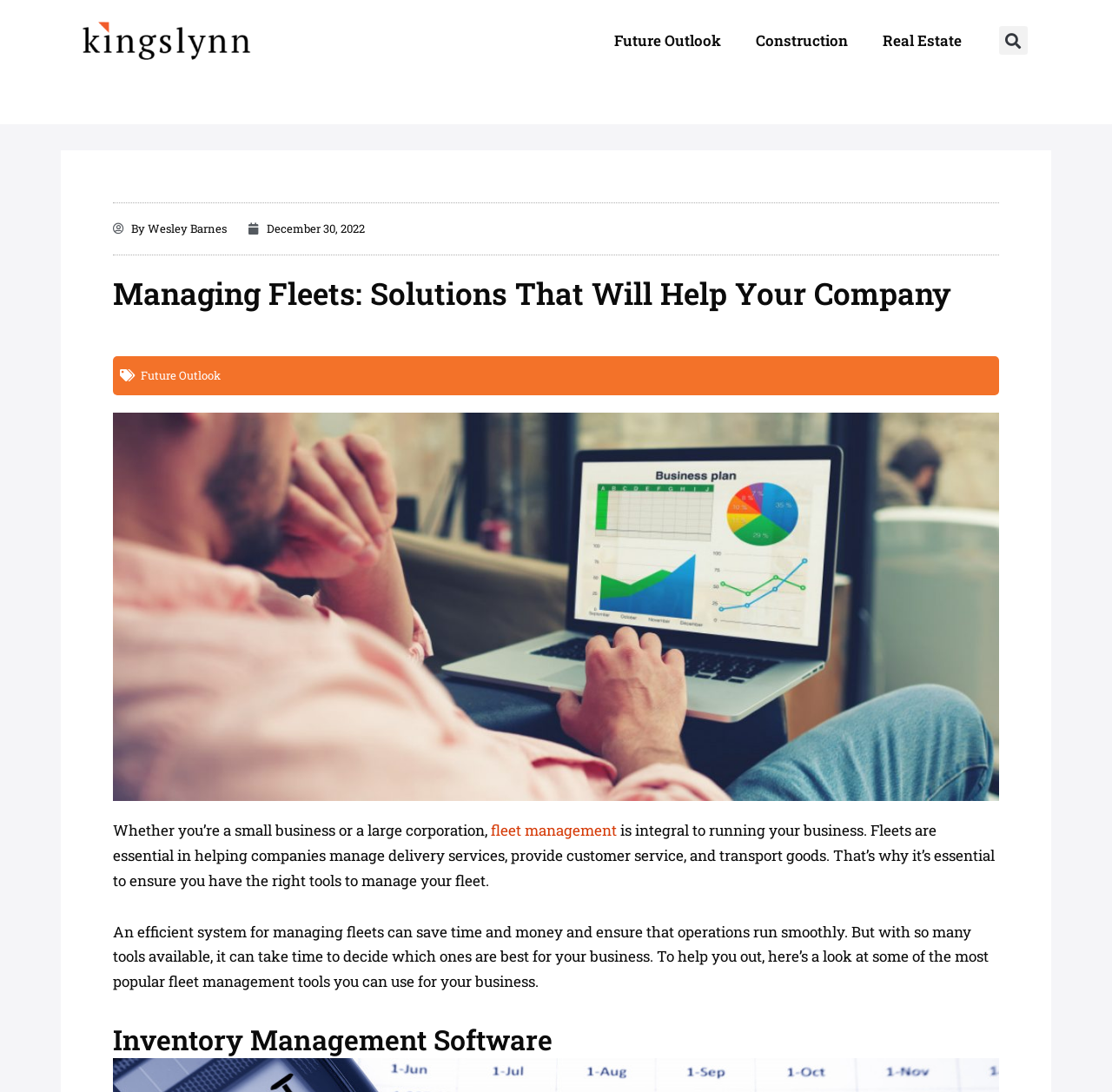Identify the bounding box coordinates of the clickable region necessary to fulfill the following instruction: "Go to the 'Home' page". The bounding box coordinates should be four float numbers between 0 and 1, i.e., [left, top, right, bottom].

None